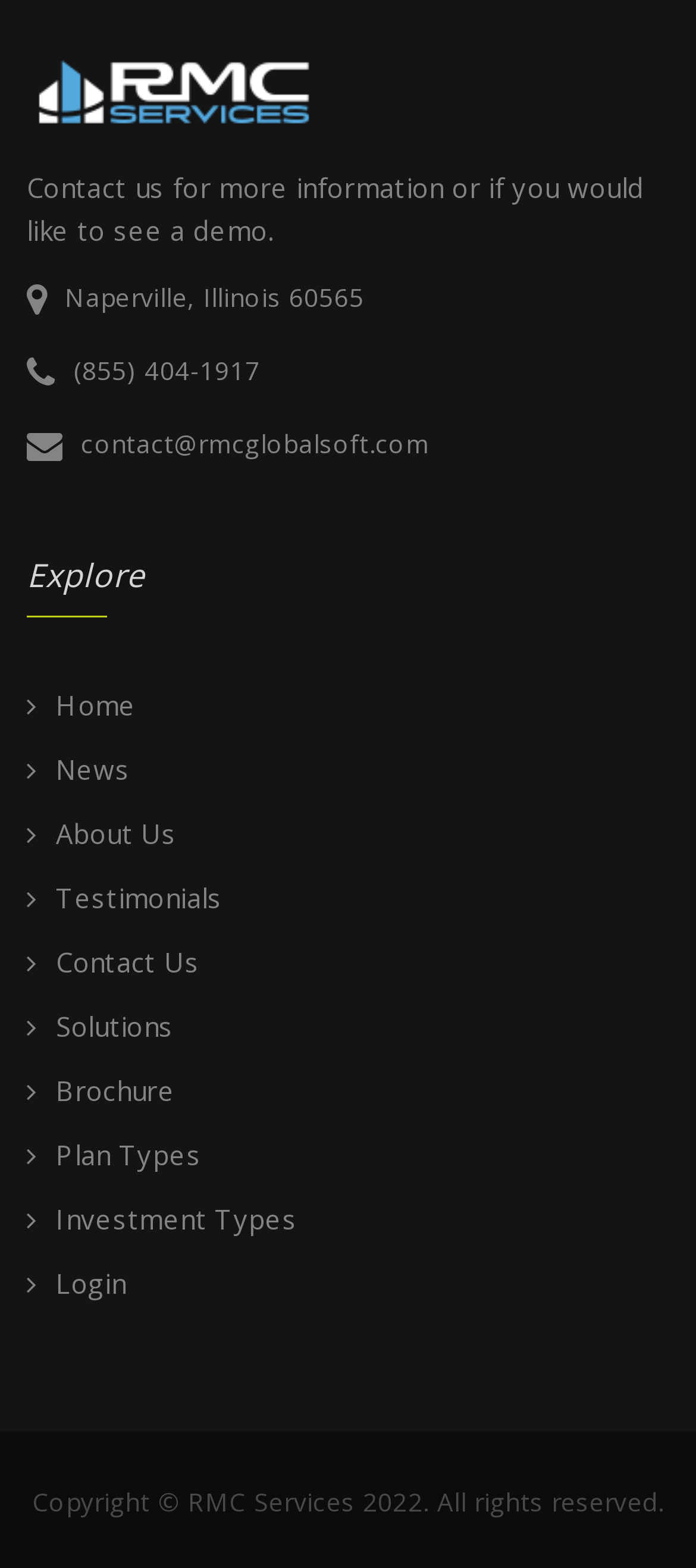Determine the bounding box coordinates of the element's region needed to click to follow the instruction: "Click the 'Awesome Image' link". Provide these coordinates as four float numbers between 0 and 1, formatted as [left, top, right, bottom].

[0.038, 0.045, 0.464, 0.067]